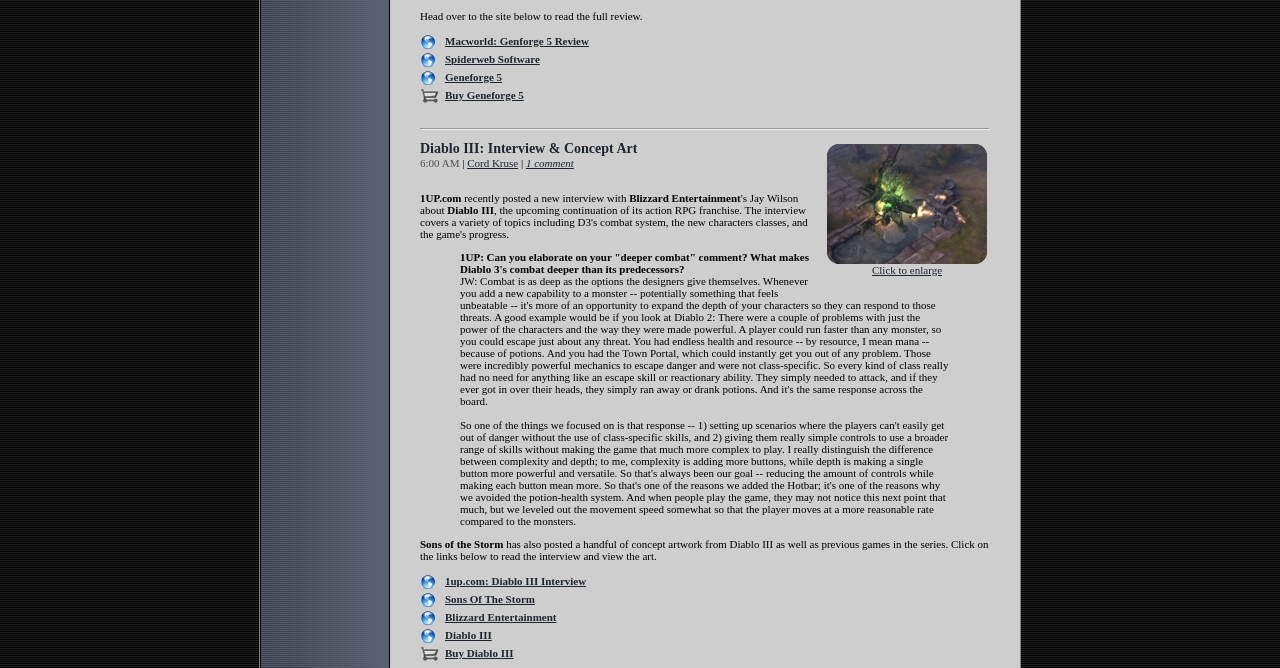How many images are there above the separator?
Ensure your answer is thorough and detailed.

I counted the image elements above the separator element with orientation: horizontal, and found 5 images.